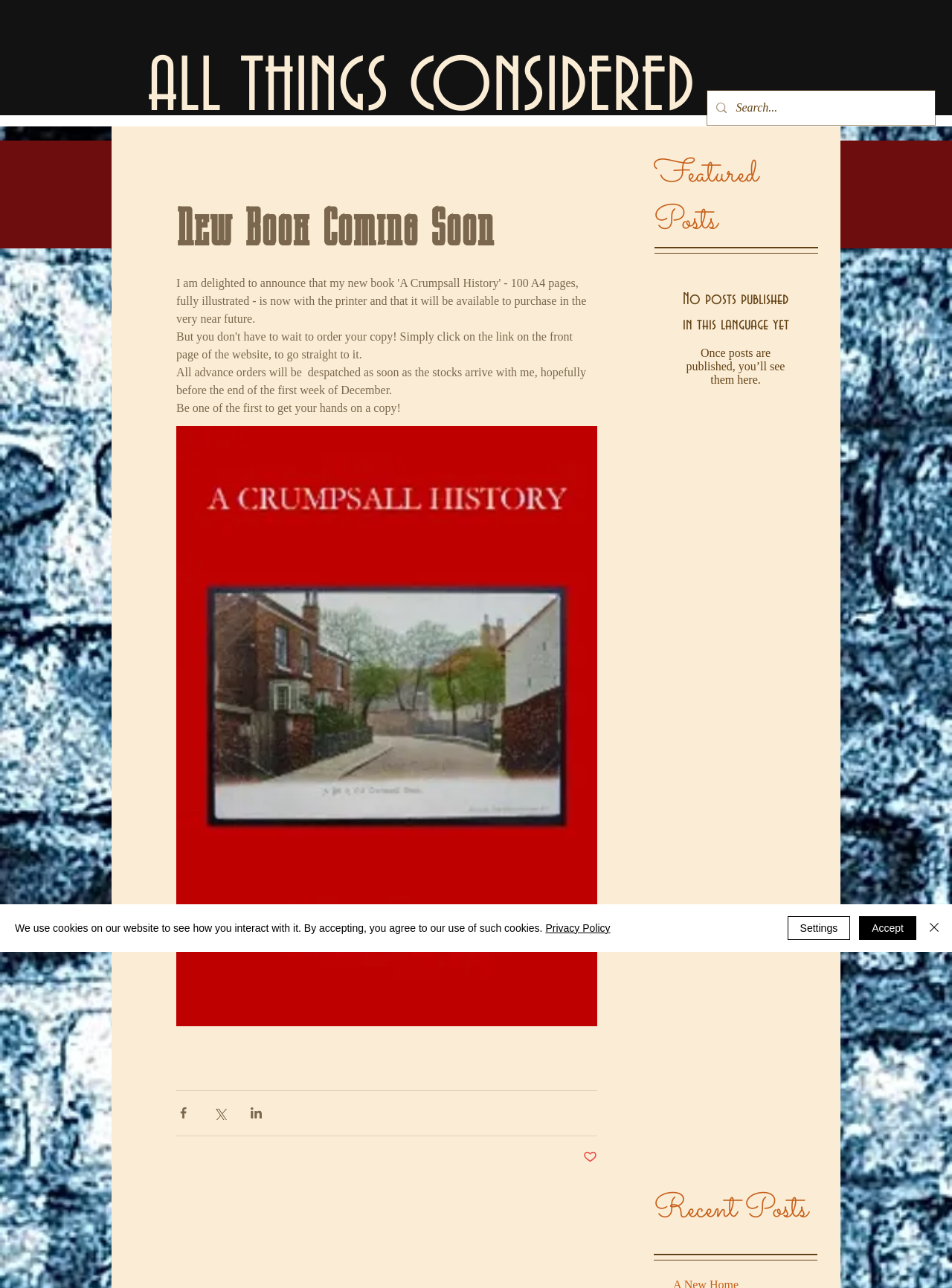Use a single word or phrase to answer the following:
What is the name of the section below the navigation menu?

New Book Coming Soon